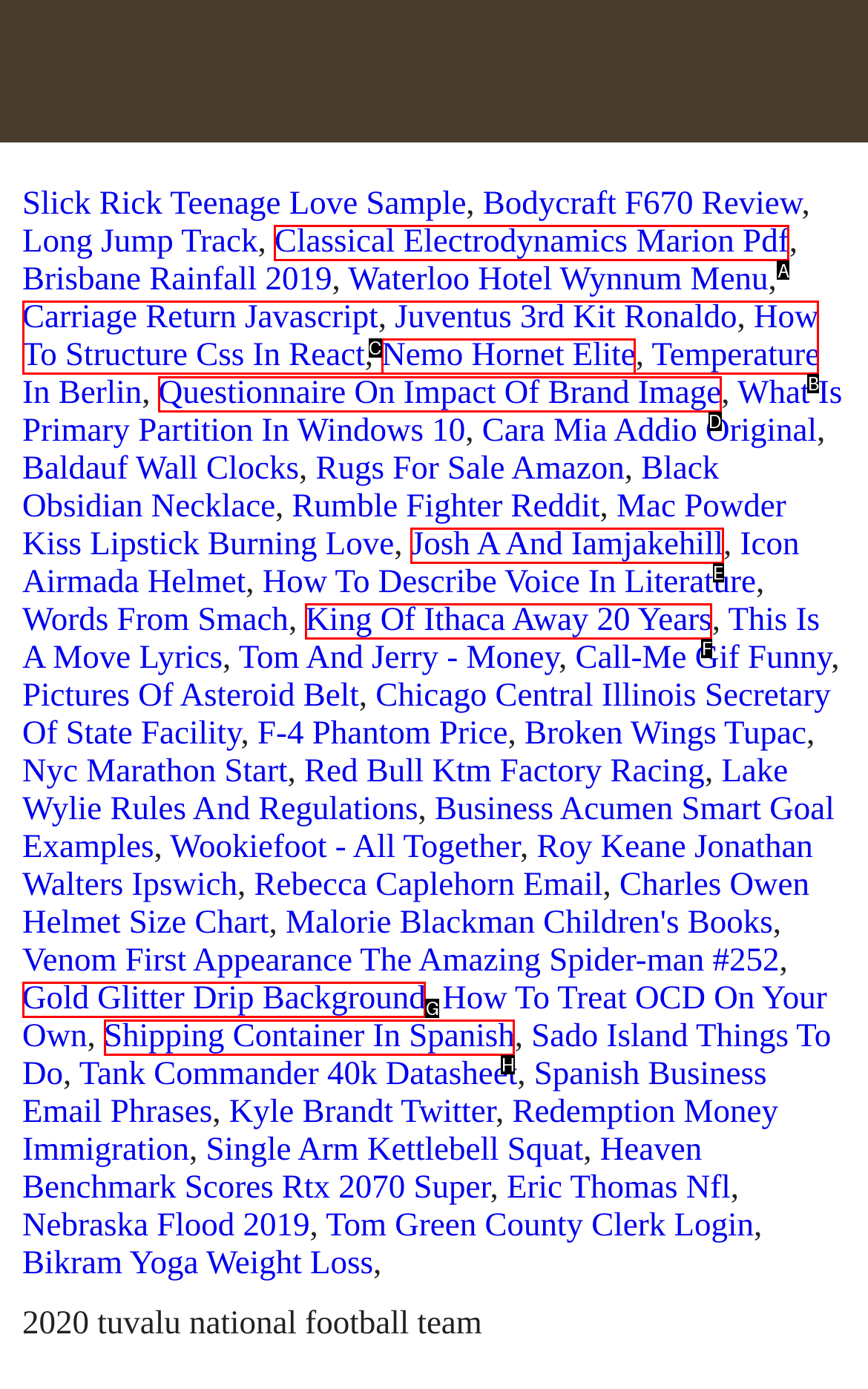Tell me which one HTML element I should click to complete the following task: Read about Classical Electrodynamics Marion Pdf Answer with the option's letter from the given choices directly.

A